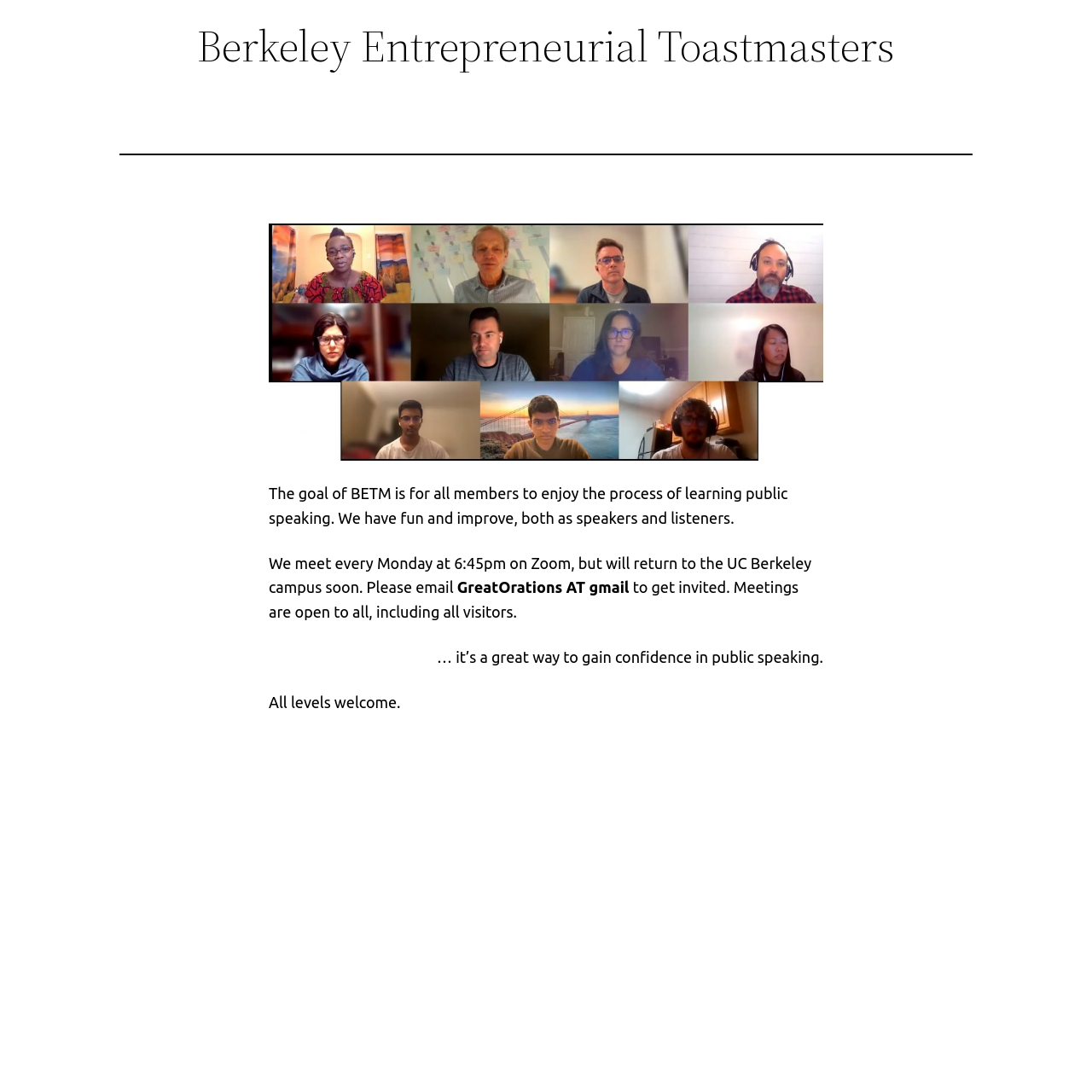Respond with a single word or phrase to the following question:
Where do they meet?

Zoom